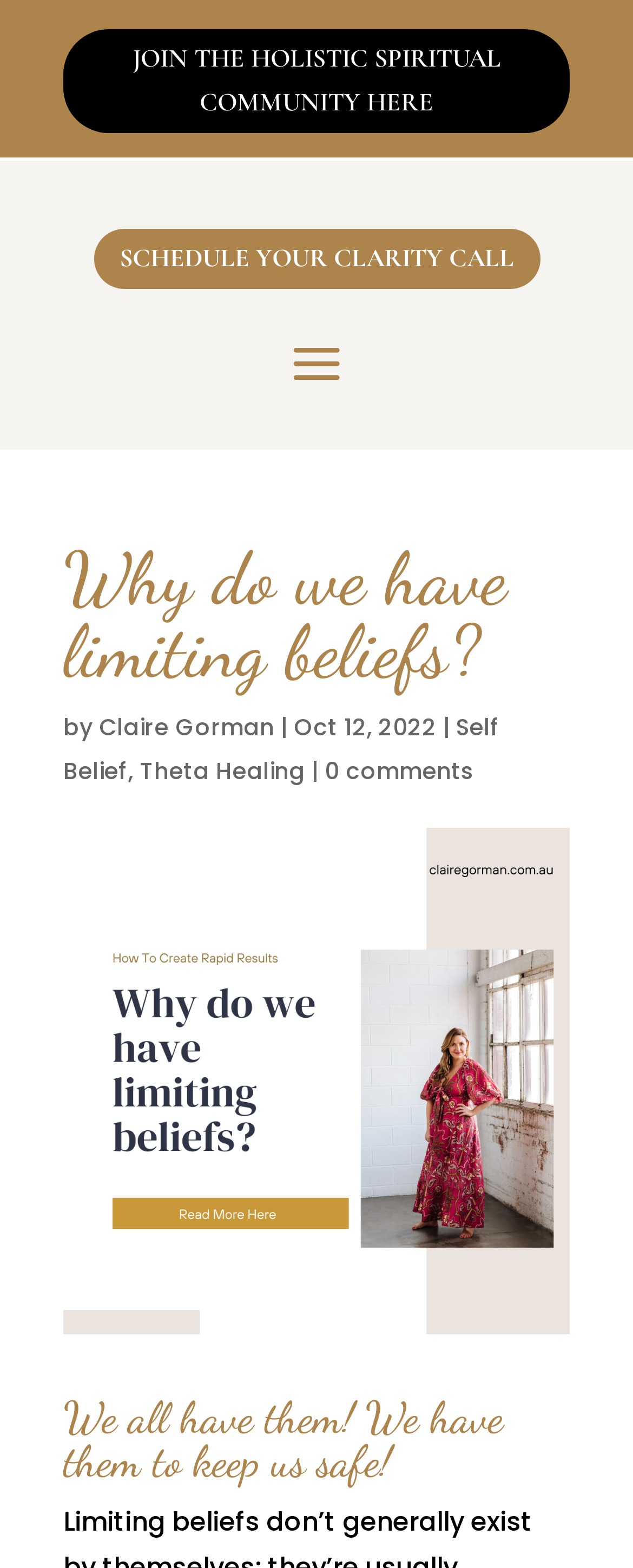What is the category of the current article?
Based on the screenshot, give a detailed explanation to answer the question.

I found the category of the current article by looking at the links following the author's name. The link 'Self Belief' is located next to the author's name, which suggests that it is the category of the article.